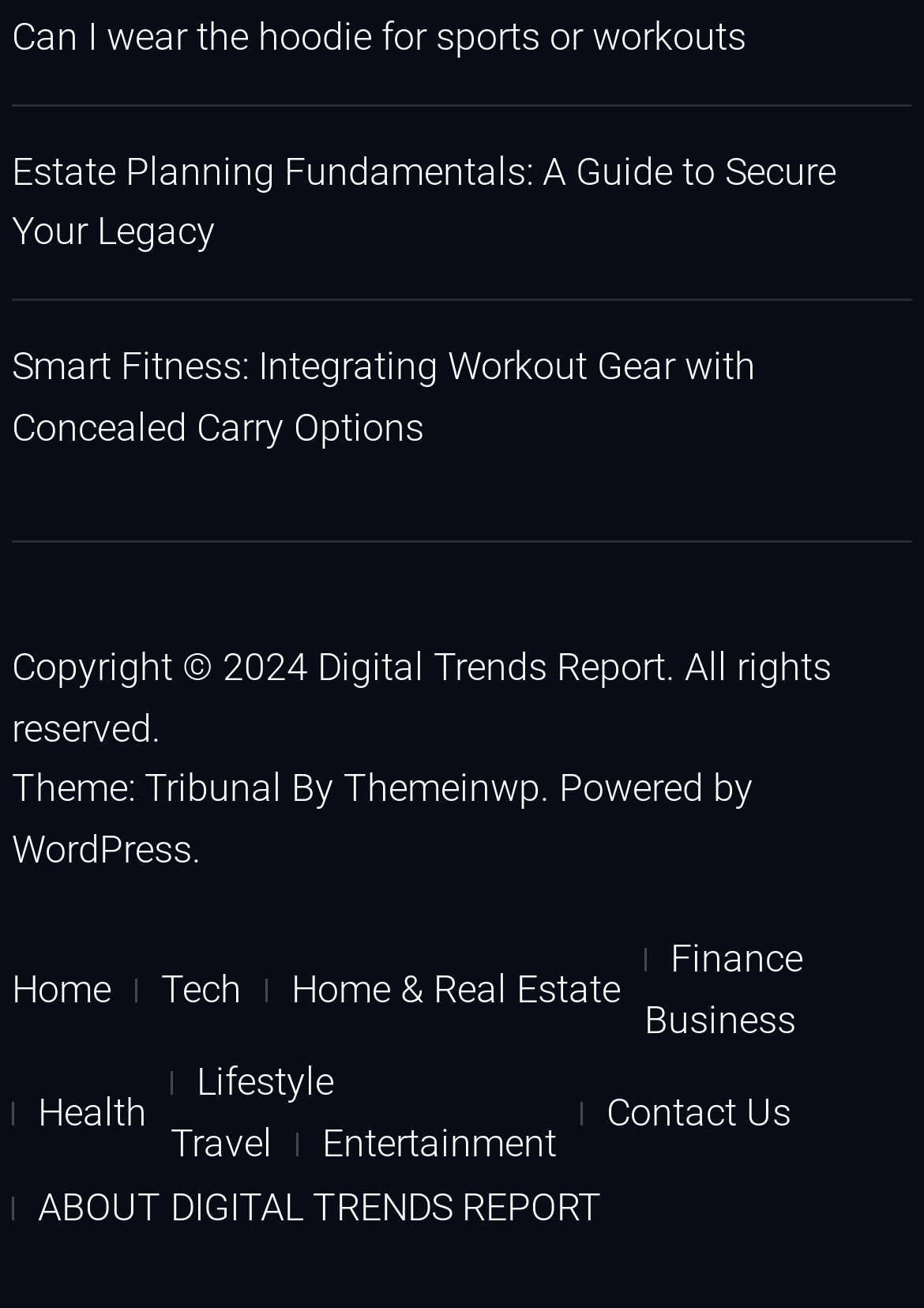Determine the bounding box coordinates for the area that should be clicked to carry out the following instruction: "Read 'CCFA Members Have Ratified Our 2022-2025 Collective Agreement'".

None